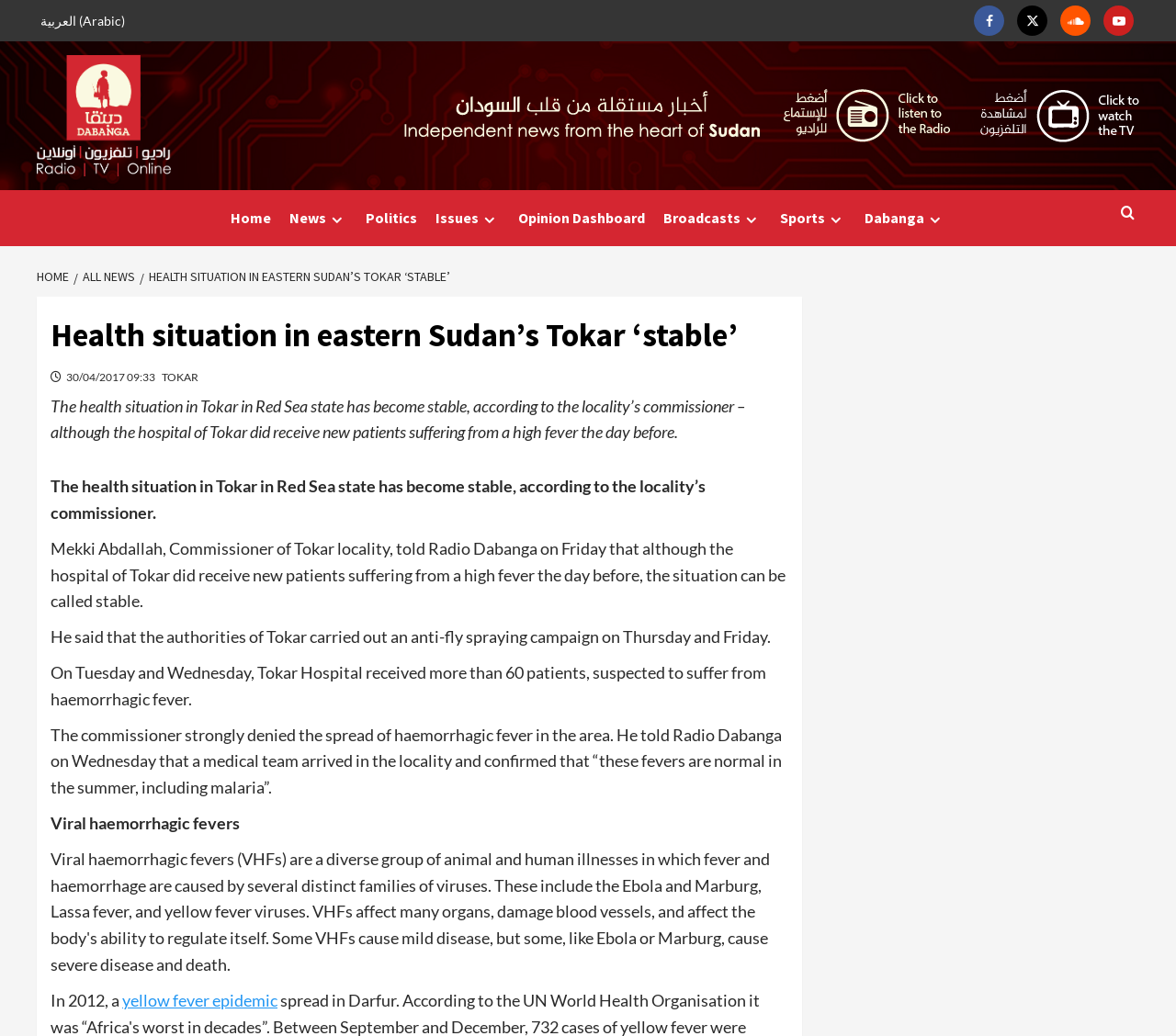Please provide the bounding box coordinates for the element that needs to be clicked to perform the following instruction: "Change language to English". The coordinates should be given as four float numbers between 0 and 1, i.e., [left, top, right, bottom].

None